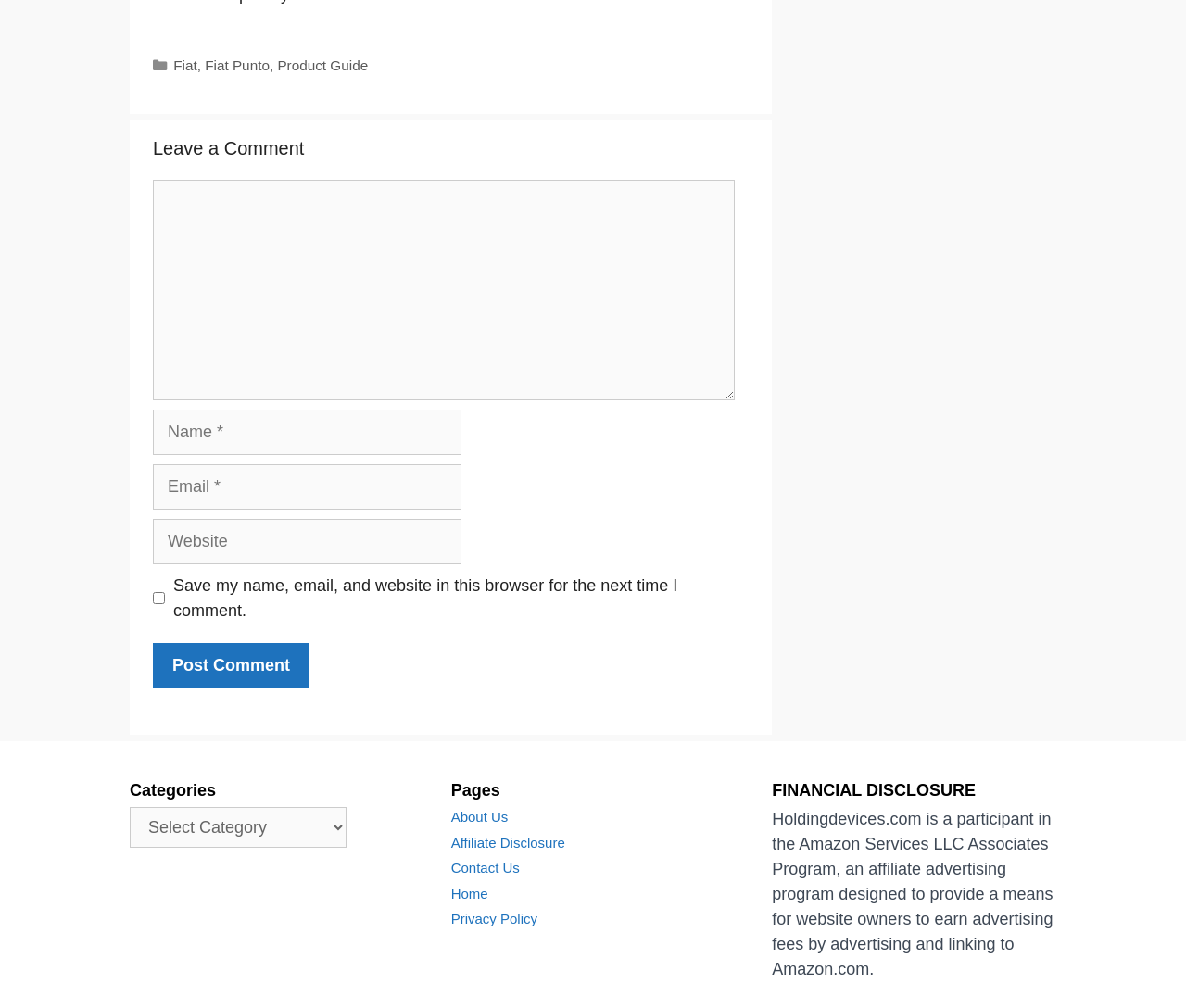Answer the question with a single word or phrase: 
What are the types of pages listed in the sidebar?

About Us, Affiliate Disclosure, Contact Us, Home, Privacy Policy